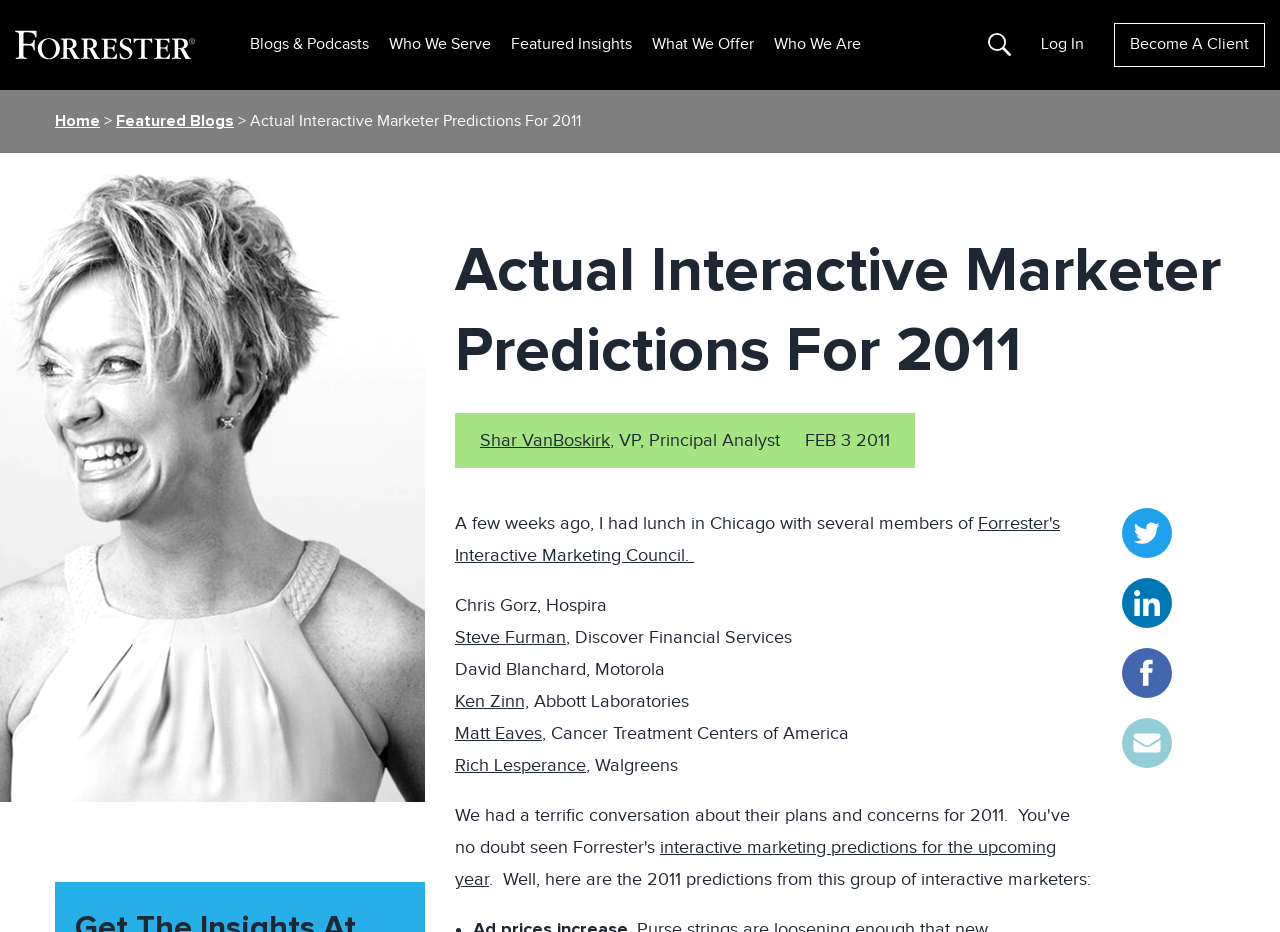Can you pinpoint the bounding box coordinates for the clickable element required for this instruction: "Log In"? The coordinates should be four float numbers between 0 and 1, i.e., [left, top, right, bottom].

[0.813, 0.036, 0.847, 0.06]